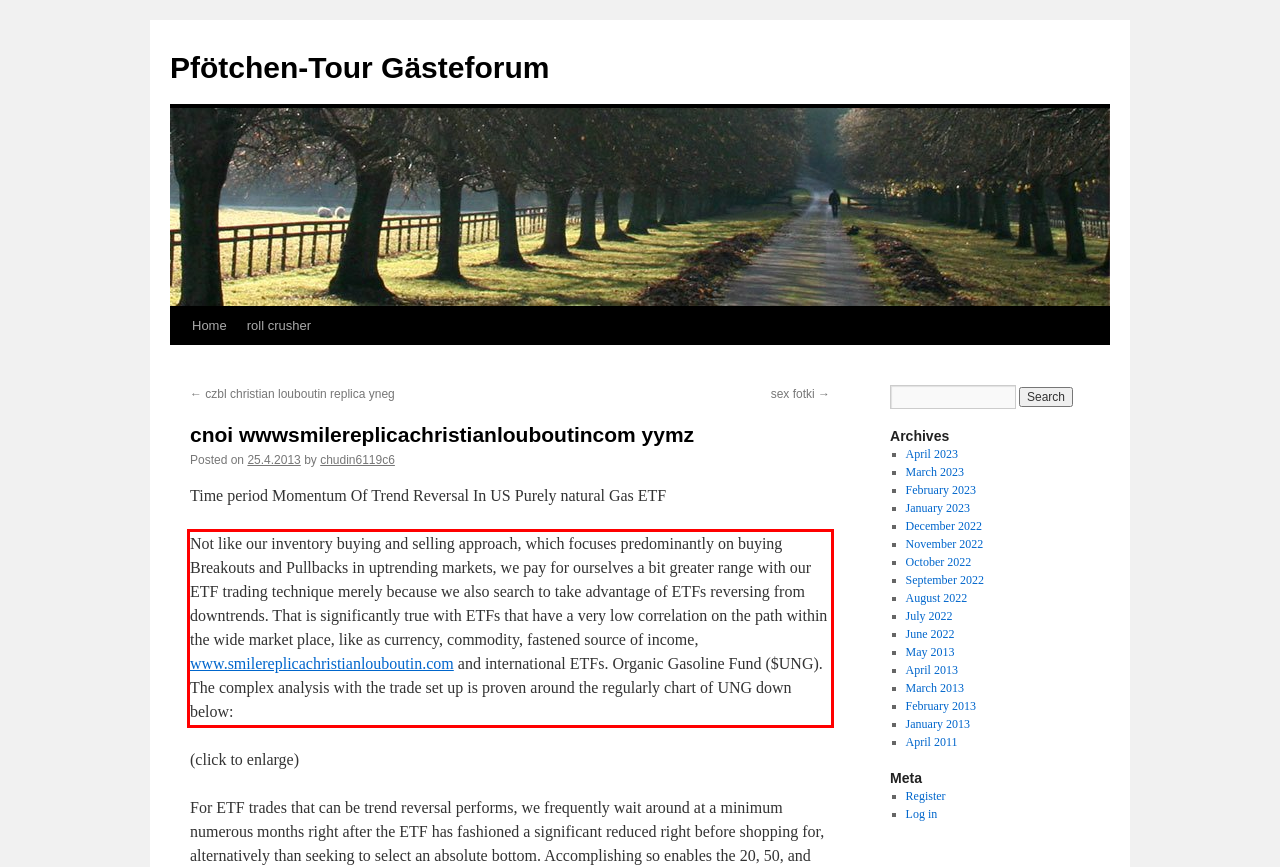Please analyze the provided webpage screenshot and perform OCR to extract the text content from the red rectangle bounding box.

Not like our inventory buying and selling approach, which focuses predominantly on buying Breakouts and Pullbacks in uptrending markets, we pay for ourselves a bit greater range with our ETF trading technique merely because we also search to take advantage of ETFs reversing from downtrends. That is significantly true with ETFs that have a very low correlation on the path within the wide market place, like as currency, commodity, fastened source of income, www.smilereplicachristianlouboutin.com and international ETFs. Organic Gasoline Fund ($UNG). The complex analysis with the trade set up is proven around the regularly chart of UNG down below: